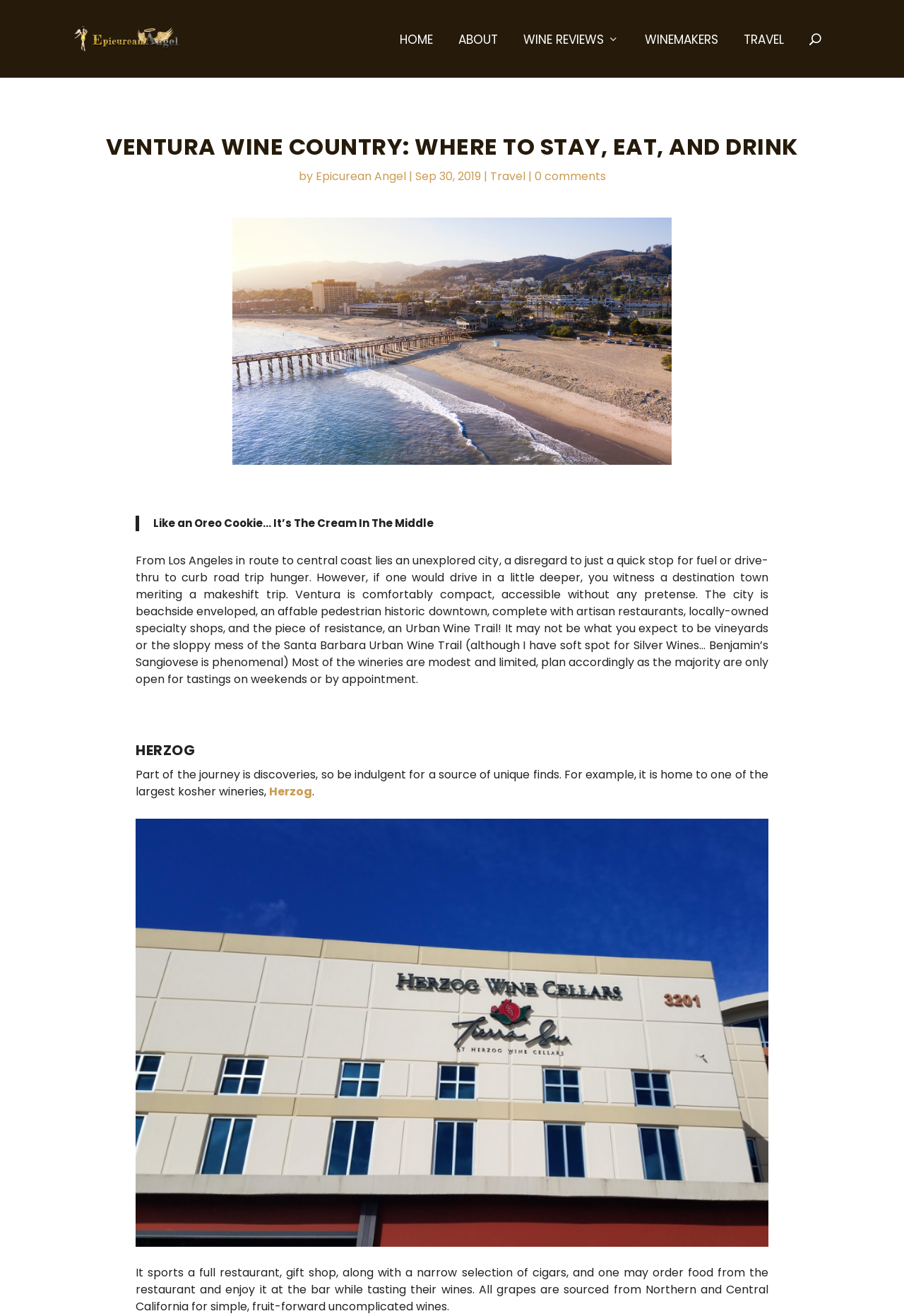Offer a detailed explanation of the webpage layout and contents.

The webpage is about Ventura Wine Country, specifically highlighting the city of Ventura as a travel destination. At the top, there is a navigation menu with links to "HOME", "ABOUT", "WINE REVIEWS", "WINEMAKERS", and "TRAVEL". Below the navigation menu, there is a large heading that reads "VENTURA WINE COUNTRY: WHERE TO STAY, EAT, AND DRINK". 

To the right of the heading, there is a byline that reads "by Epicurean Angel" along with the date "Sep 30, 2019". There is also a link to "Travel" and a comment section with "0 comments". 

Below the heading, there is a large image that spans the width of the page. 

The main content of the page is divided into sections. The first section is a blockquote with a quote that reads "Like an Oreo Cookie… It’s The Cream In The Middle". This is followed by a paragraph of text that describes Ventura as a travel destination, highlighting its compact size, accessibility, and attractions such as its beachside location, pedestrian historic downtown, and Urban Wine Trail. 

The next section is about Herzog, a kosher winery in Ventura. It describes the winery as a unique find, with a full restaurant, gift shop, and a selection of cigars. The winery sources its grapes from Northern and Central California and produces simple, fruit-forward wines.